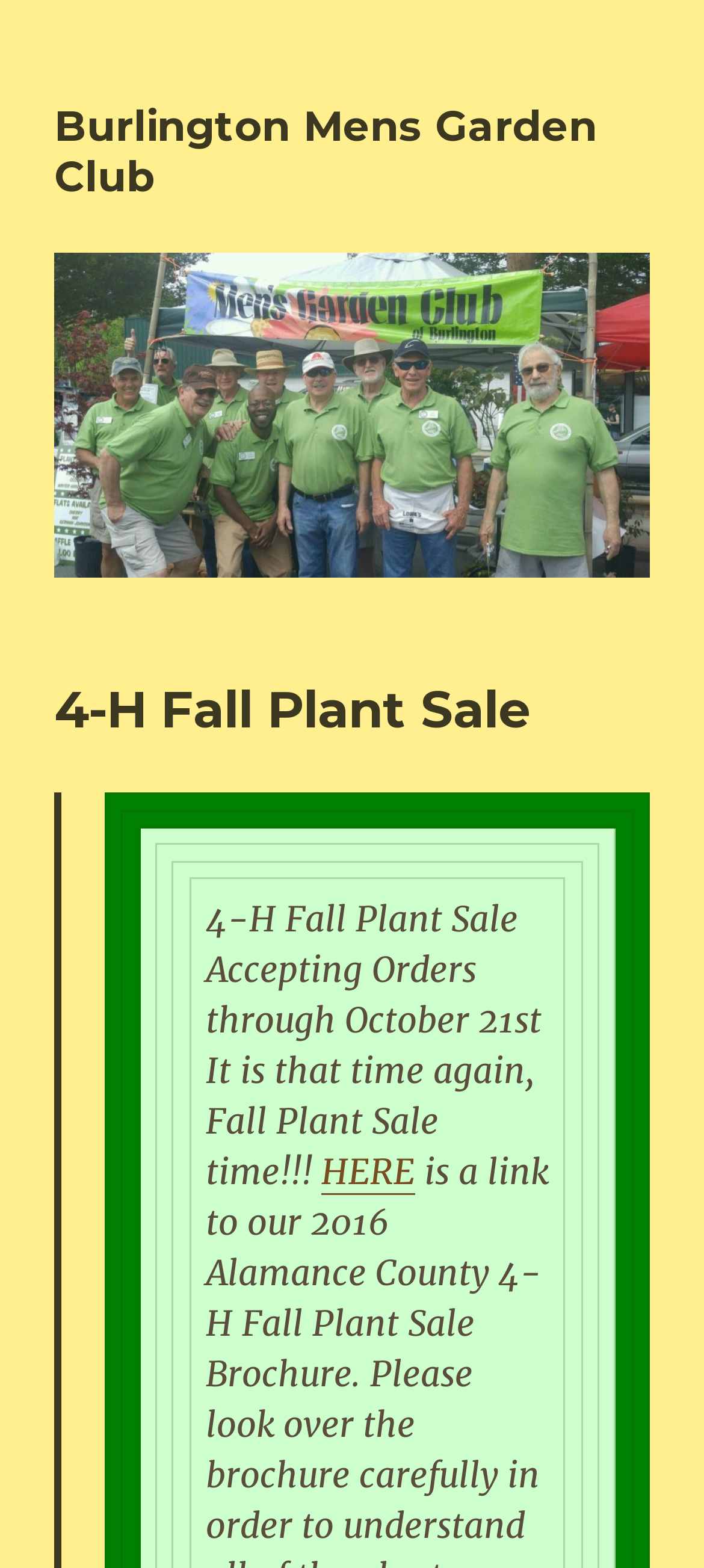Please give a succinct answer using a single word or phrase:
What type of event is the 4-H Fall Plant Sale?

Plant Sale